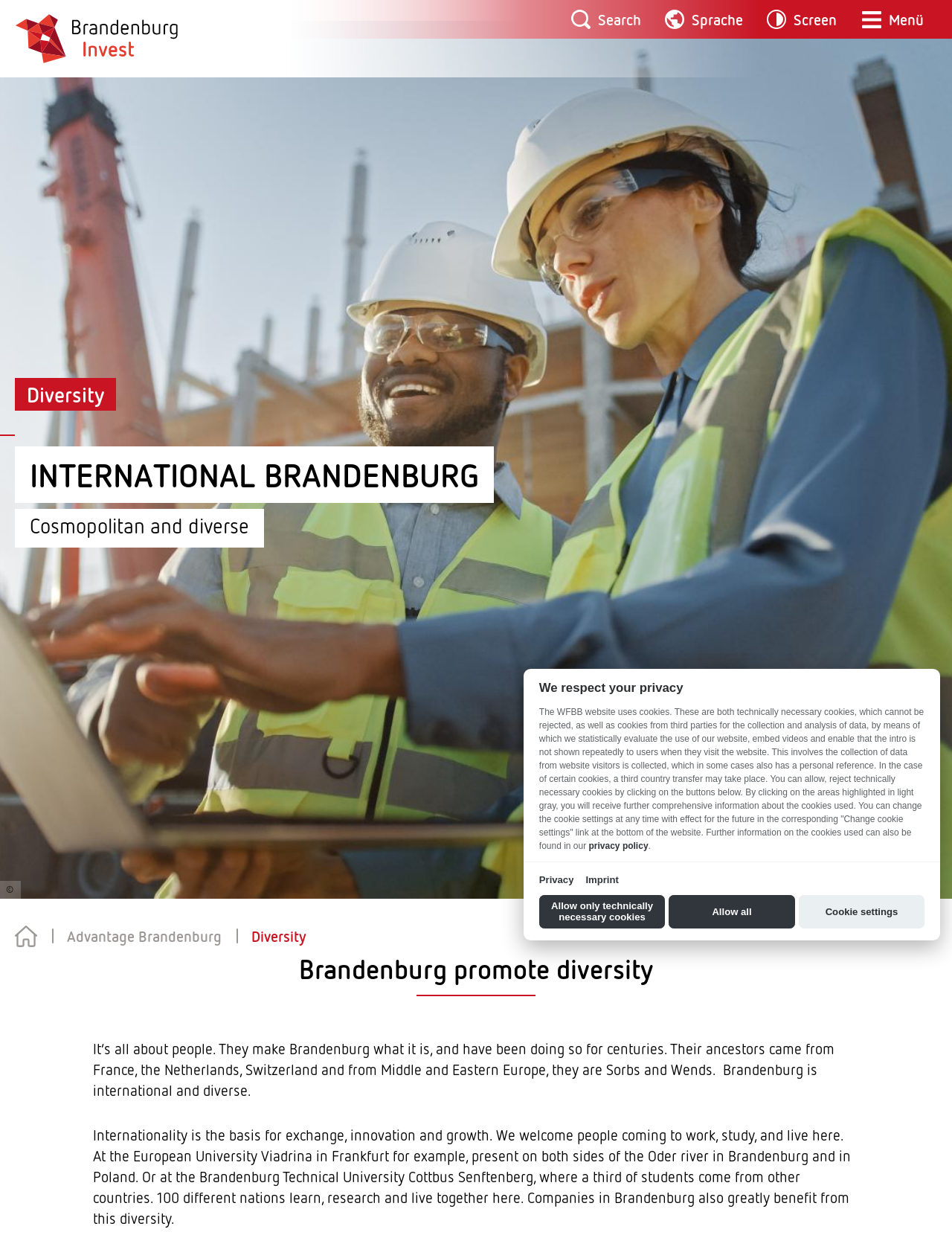What is the image at the bottom of the webpage?
From the image, respond with a single word or phrase.

Baustelleninspektion